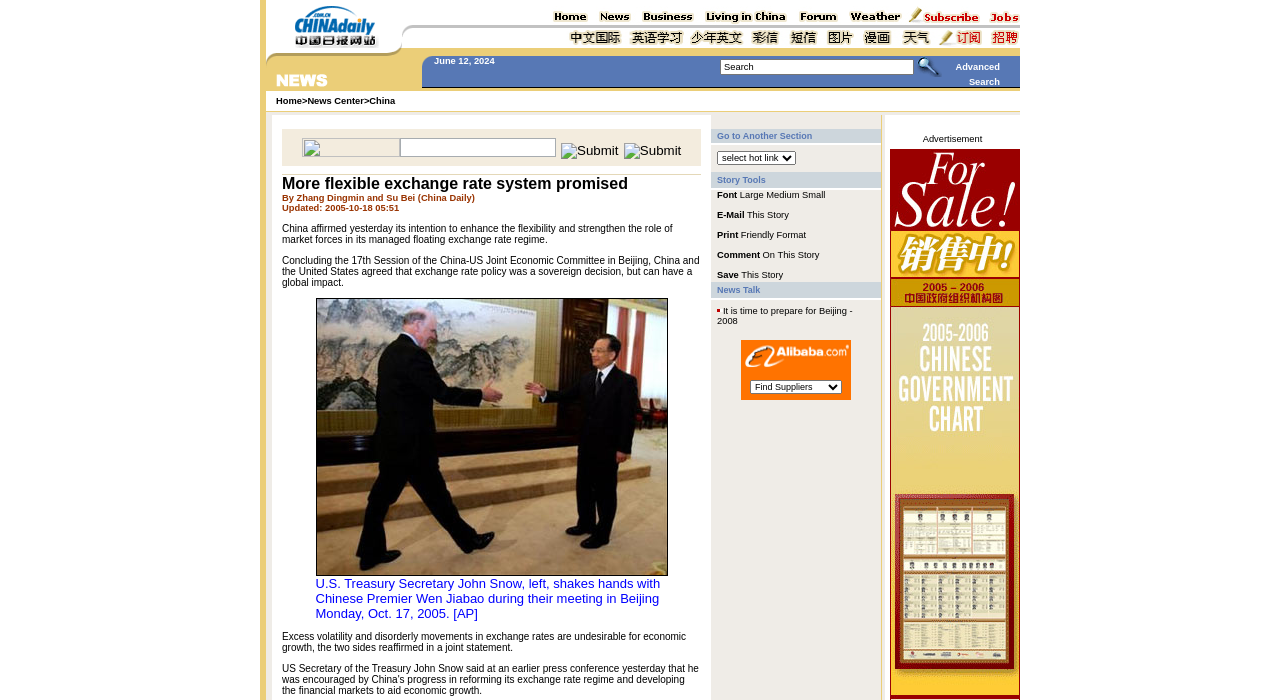Locate the bounding box coordinates of the item that should be clicked to fulfill the instruction: "Enter text in the input field".

[0.312, 0.197, 0.434, 0.224]